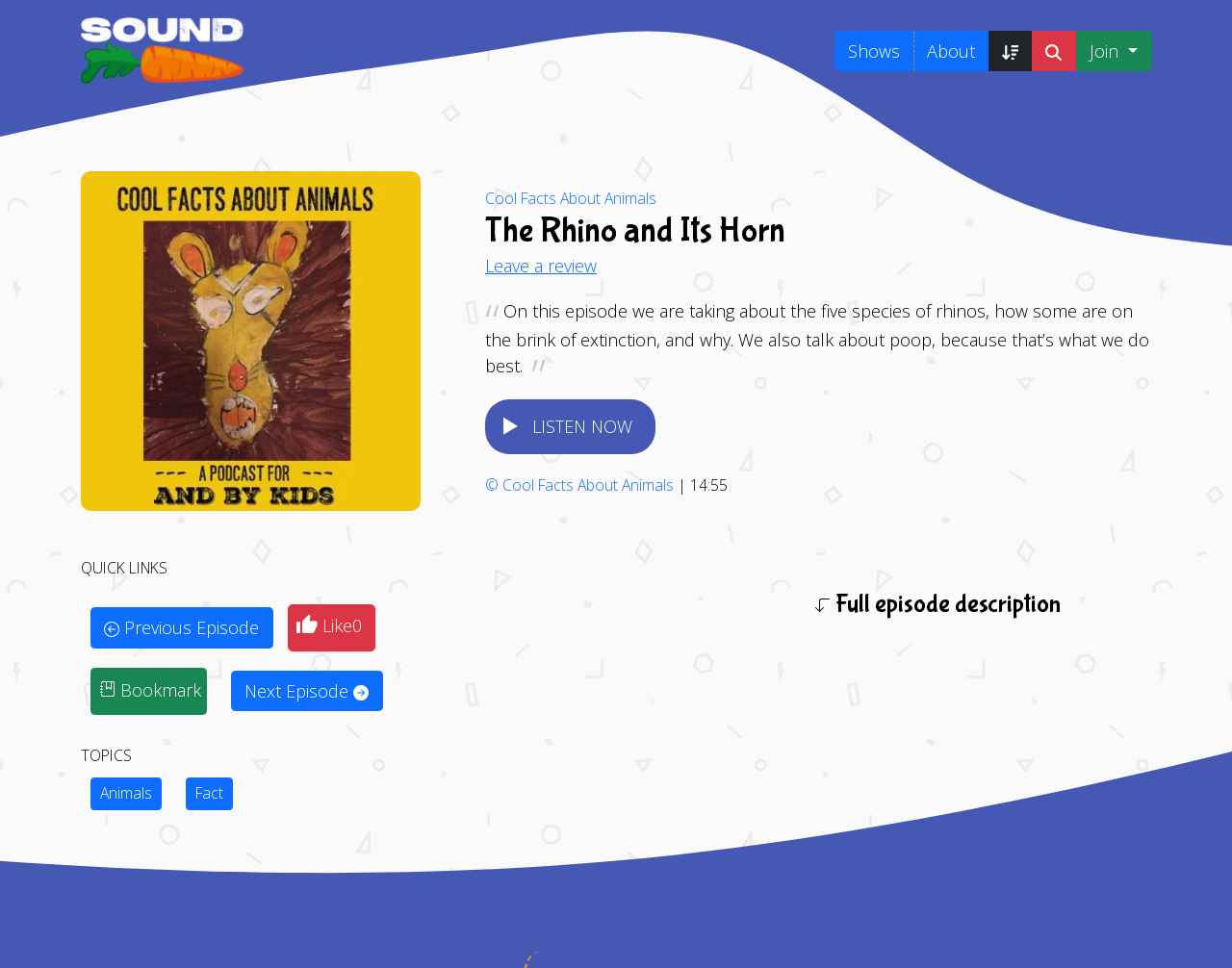Can you specify the bounding box coordinates of the area that needs to be clicked to fulfill the following instruction: "Click the 'info@beitariel.org' link"?

None